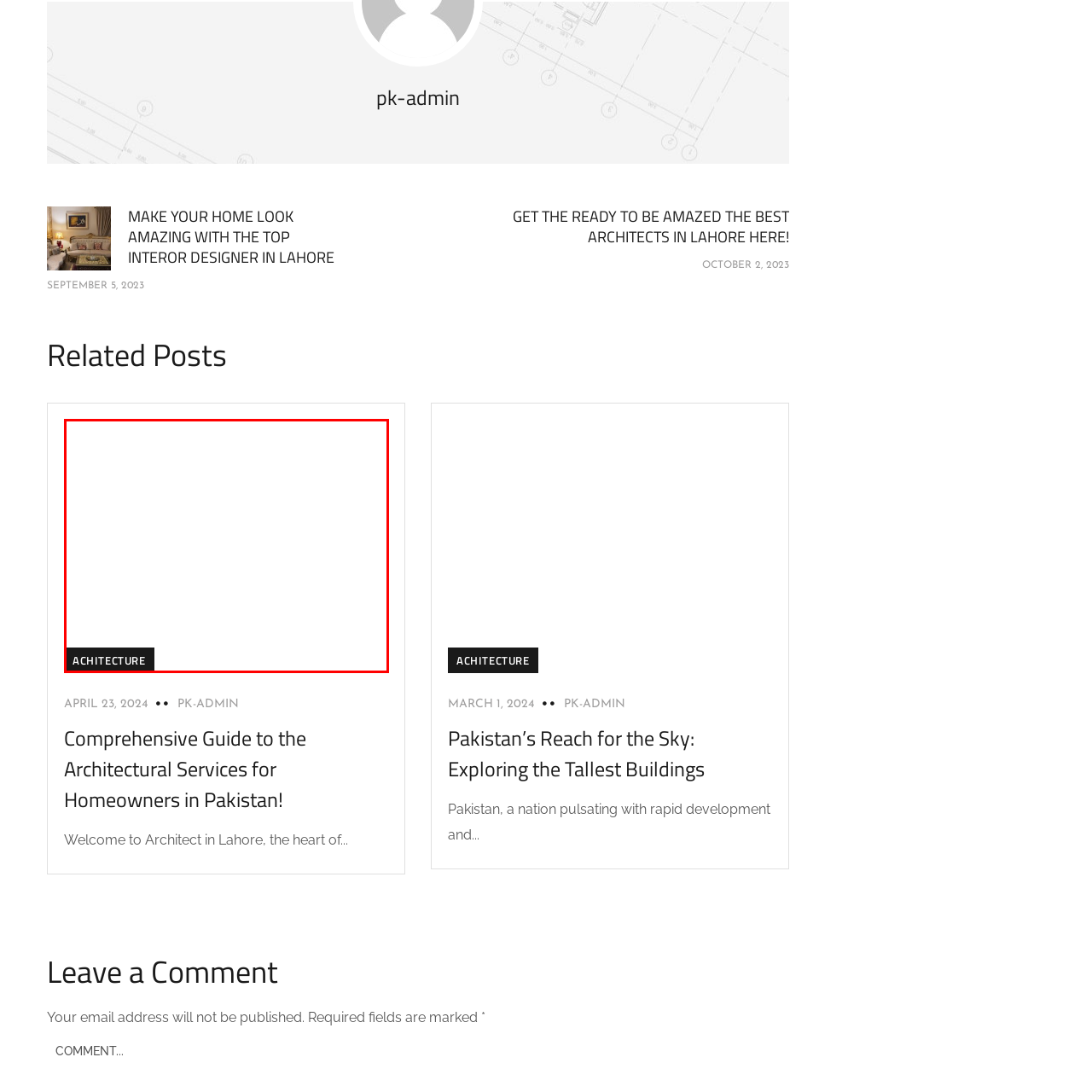What type of services are available in the region?
Concentrate on the image bordered by the red bounding box and offer a comprehensive response based on the image details.

The caption states that the image accompanies content related to exceptional architectural services available in the region, indicating that the region offers professional guidance in building projects.